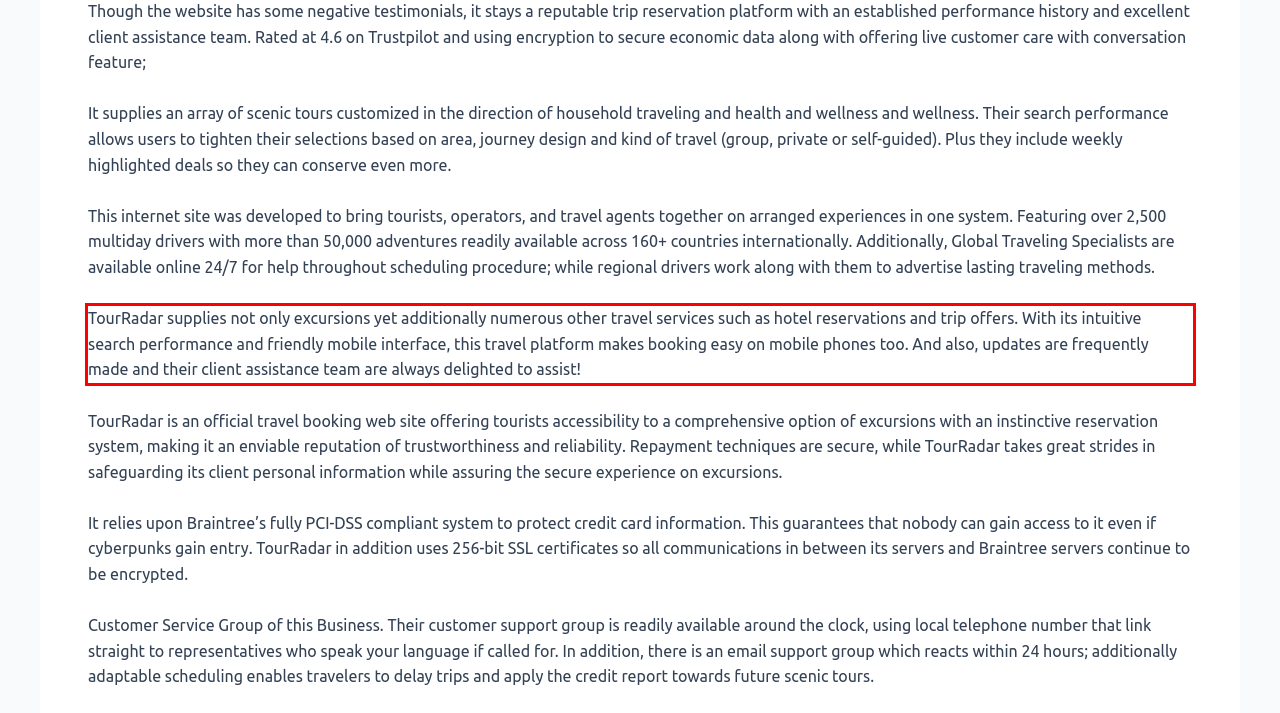Identify the text inside the red bounding box on the provided webpage screenshot by performing OCR.

TourRadar supplies not only excursions yet additionally numerous other travel services such as hotel reservations and trip offers. With its intuitive search performance and friendly mobile interface, this travel platform makes booking easy on mobile phones too. And also, updates are frequently made and their client assistance team are always delighted to assist!